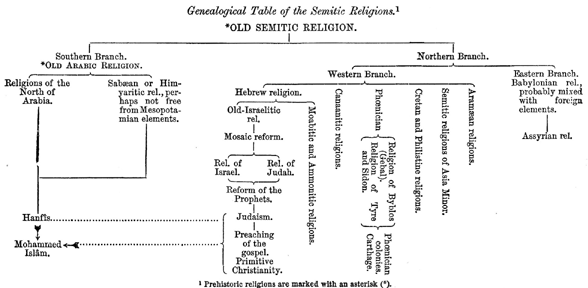Explain what is happening in the image with as much detail as possible.

The image titled "Genealogical Table of the Semitic Religions" presents a structured overview of the Old Semitic religions and their classifications. It is divided into two main branches: the Southern Branch, which encompasses the Old Arabic religions of North Arabia, and the Northern Branch, detailing various religious traditions stemming from the Semitic cultures. 

The Southern Branch highlights the influence of early Arabian religions, potentially intertwined with Mesopotamian elements. Notably, figures such as Hanif and Muhammad are labeled at the base of this branch, indicating their significance in the evolution of these faiths.

The Northern Branch is subdivided into Western and Eastern categories. The Western Branch includes key elements of Hebrew religion, Old-Israelitic traditions, and their subsequent reformations, while also referencing the interactions between different groups. The Eastern Branch addresses the diverse relationships within Assyrian and Babylonian religions, signaling their connections to foreign influences.

This genealogical representation emphasizes the complexity and interrelations among these ancient faiths, illustrating how each tradition has contributed to the broader tapestry of Semitic spirituality. The table conveys both historical lineage and the intricate borrowing of religious ideas across cultures.